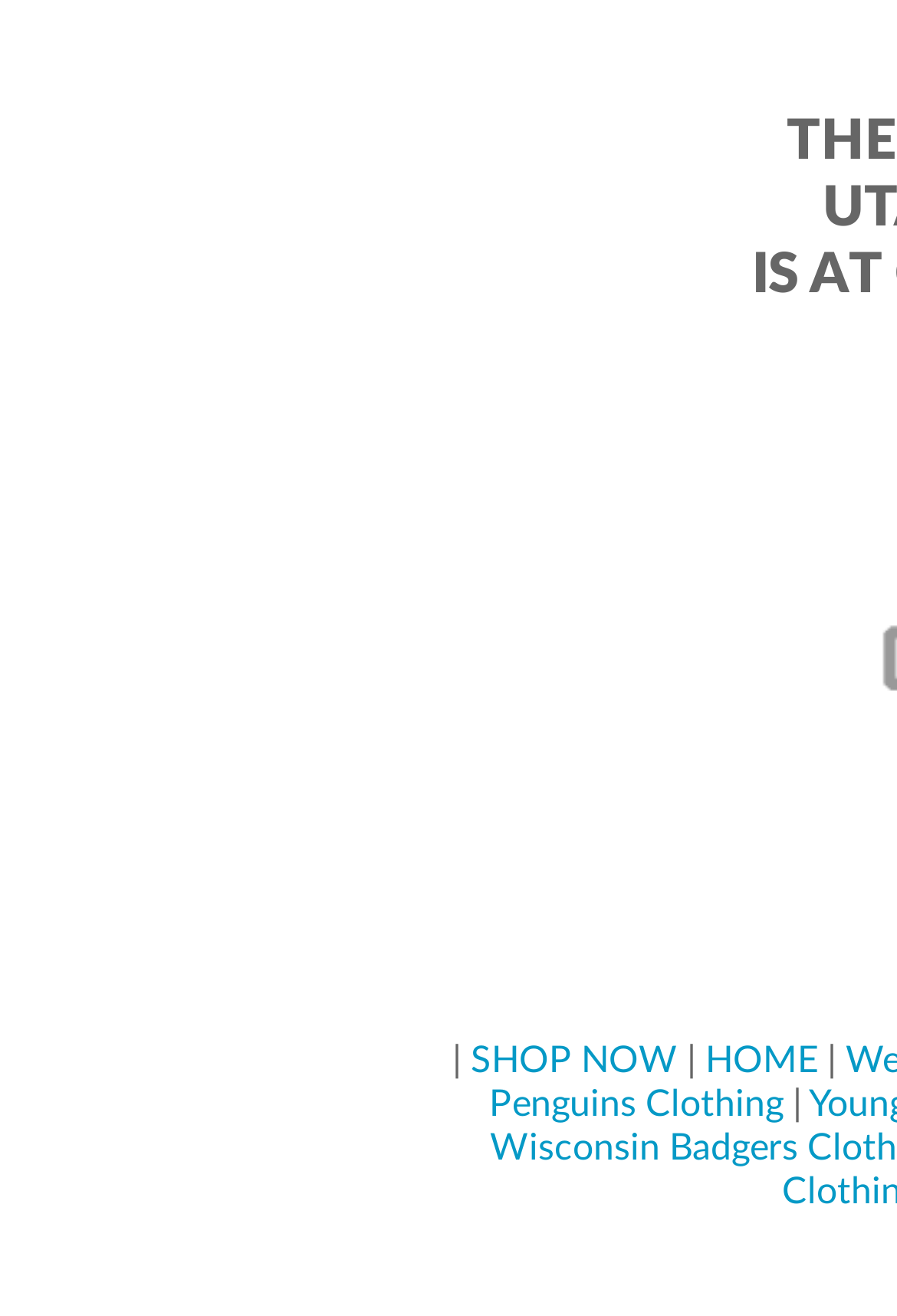Given the description of a UI element: "HOME", identify the bounding box coordinates of the matching element in the webpage screenshot.

[0.786, 0.792, 0.912, 0.82]